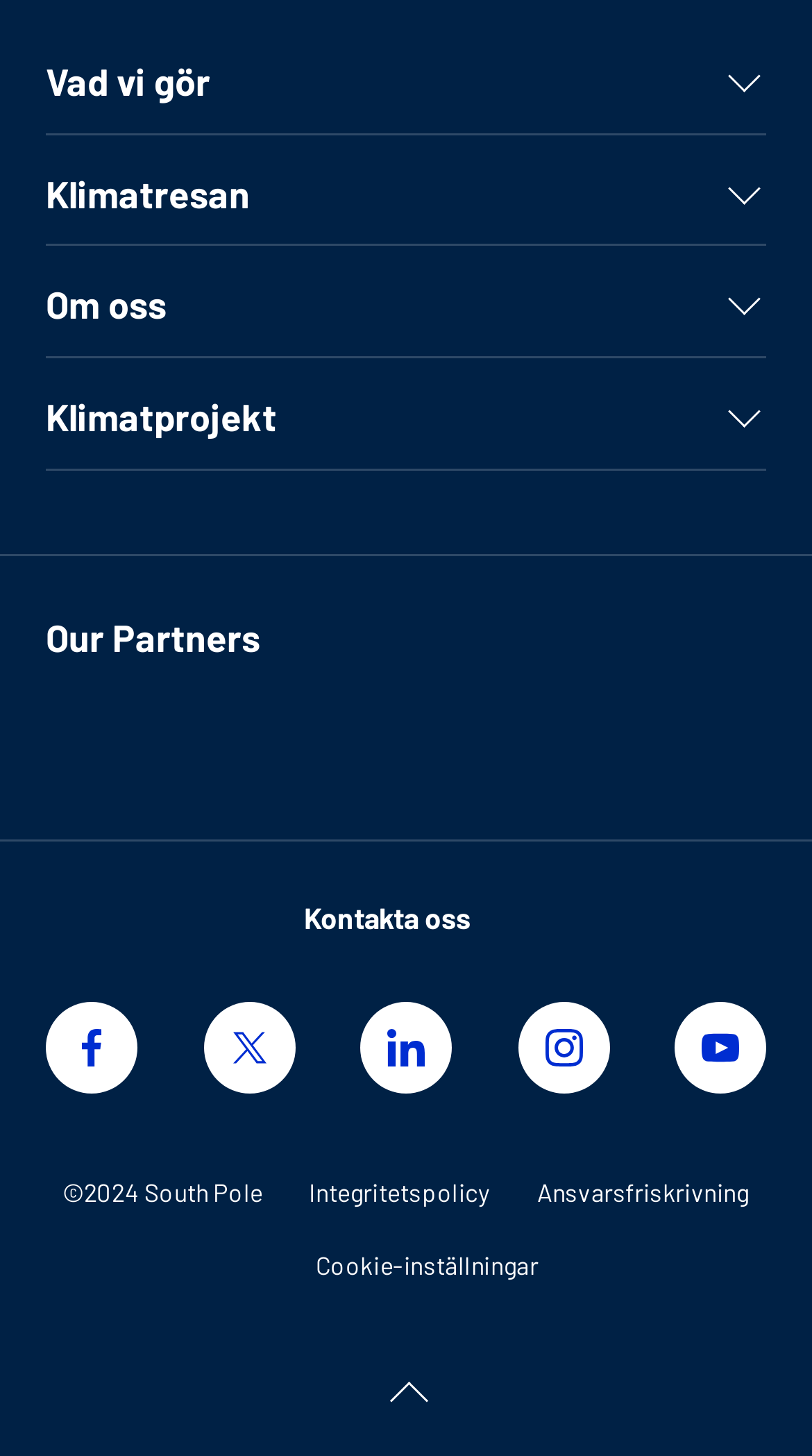Given the description of the UI element: "Utveckla klimatprojekt med South Pole", predict the bounding box coordinates in the form of [left, top, right, bottom], with each value being a float between 0 and 1.

[0.056, 0.444, 0.751, 0.47]